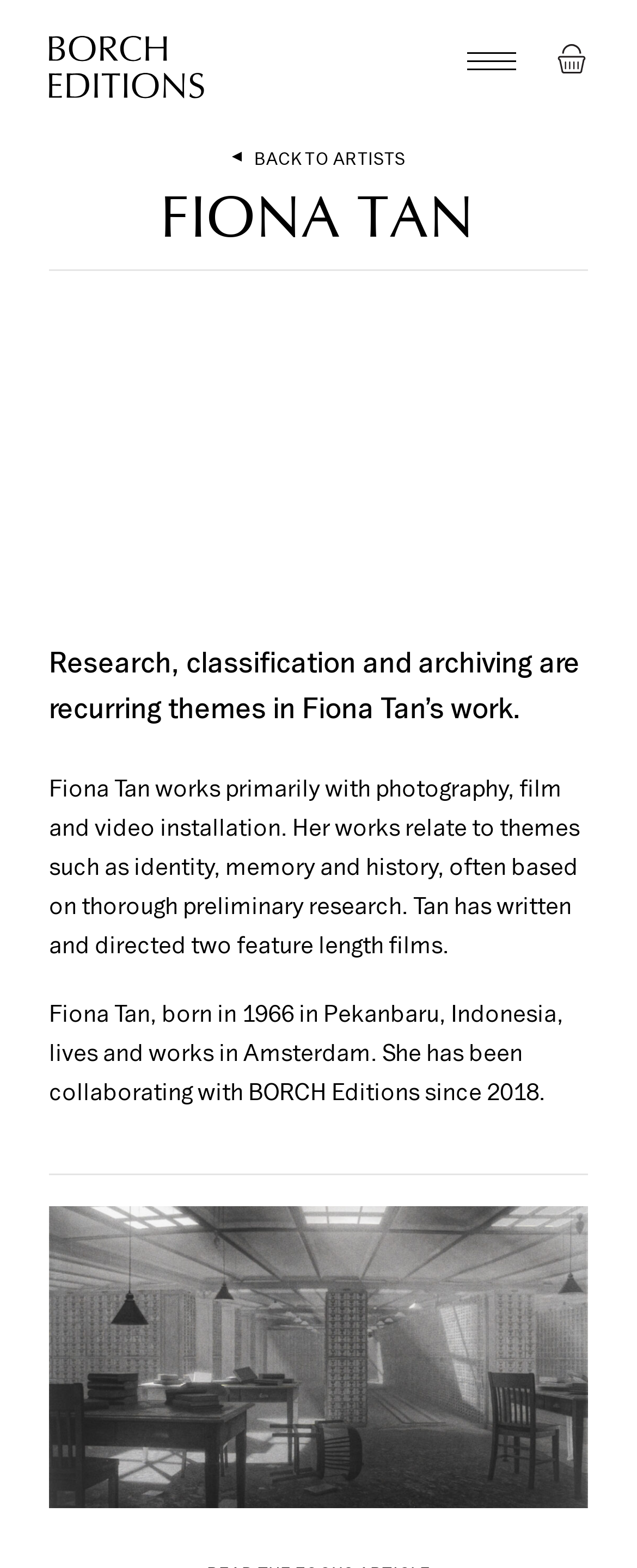Provide a brief response in the form of a single word or phrase:
What is the theme of Fiona Tan's work?

identity, memory and history